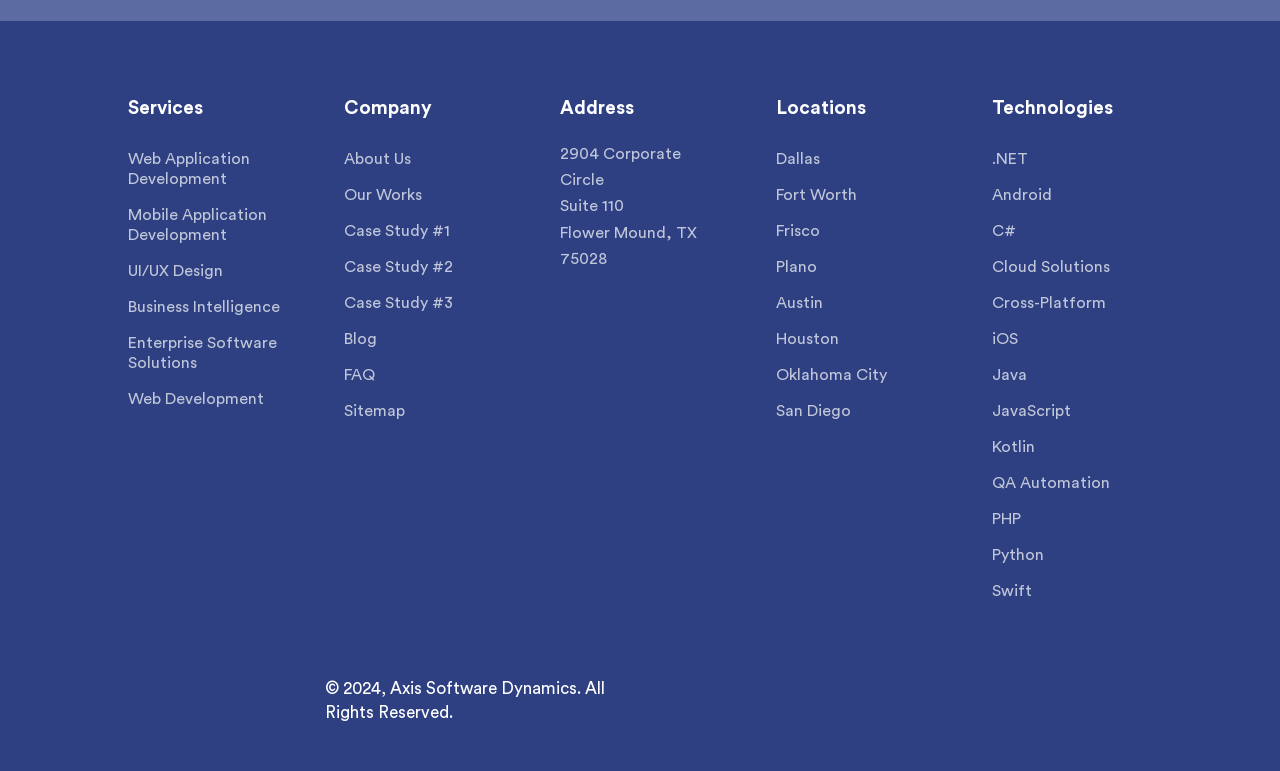Please specify the bounding box coordinates of the clickable region necessary for completing the following instruction: "View About Us". The coordinates must consist of four float numbers between 0 and 1, i.e., [left, top, right, bottom].

[0.269, 0.194, 0.321, 0.23]